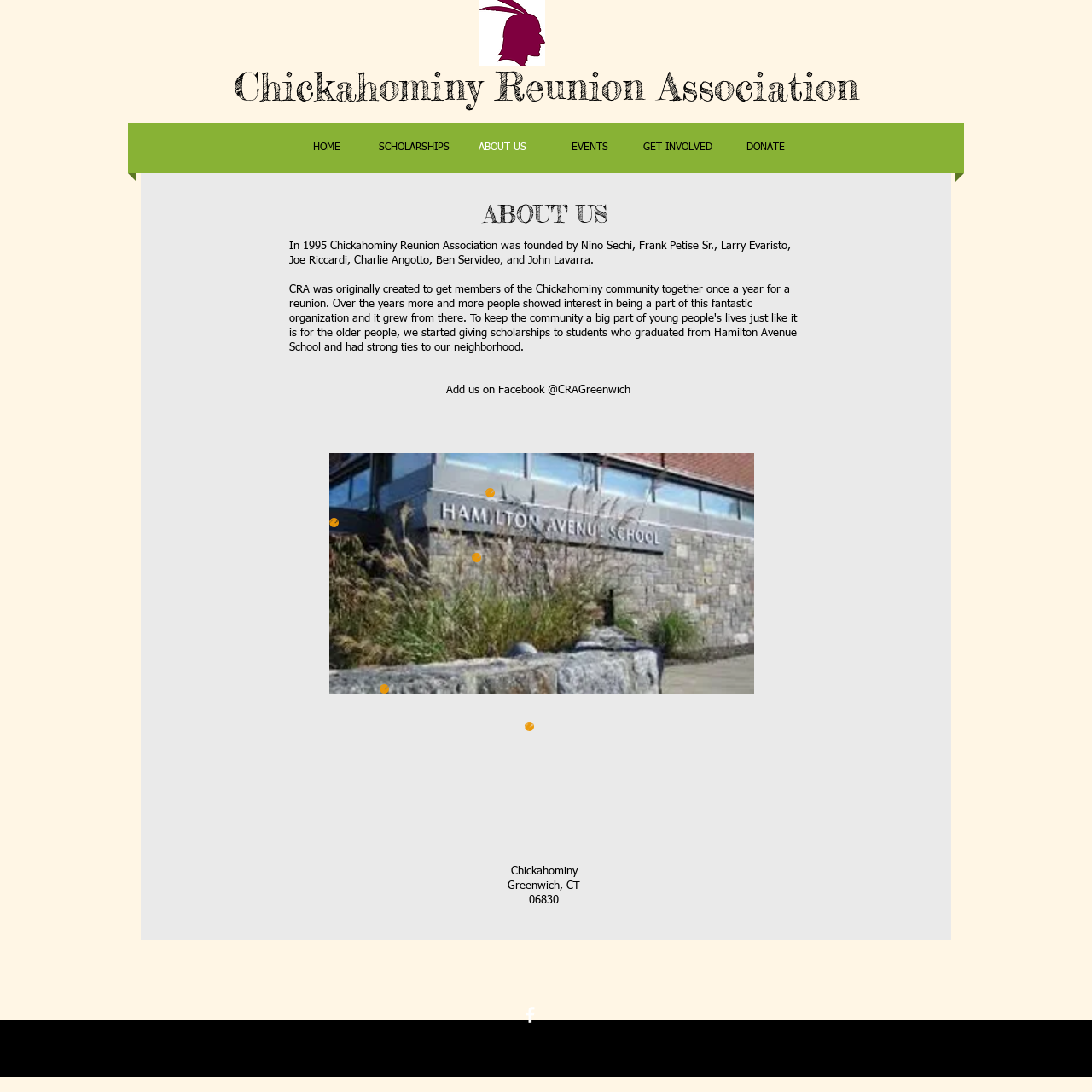Present a detailed account of what is displayed on the webpage.

The webpage is about the Chickahominy Reunion Association, a 501c3 non-profit fundraising association that provides scholarships to children in Greenwich, CT. 

At the top of the page, there is a heading with the organization's name, "Chickahominy Reunion Association", which is also a link. Below this, there is a navigation menu with six links: "HOME", "SCHOLARSHIPS", "ABOUT US", "EVENTS", "GET INVOLVED", and "DONATE". 

On the main content area, there is an image, "imgres.jpg", taking up a significant portion of the page. Below the image, there are four lines of text: "Chickahominy", "Greenwich, CT", and "06830". 

Further down, there is a heading "ABOUT US" followed by a paragraph of text describing the founding of the Chickahominy Reunion Association in 1995. Below this, there is a Facebook link with an invitation to add the organization on Facebook. 

At the very bottom of the page, there is a social bar with a Facebook link and its corresponding icon.